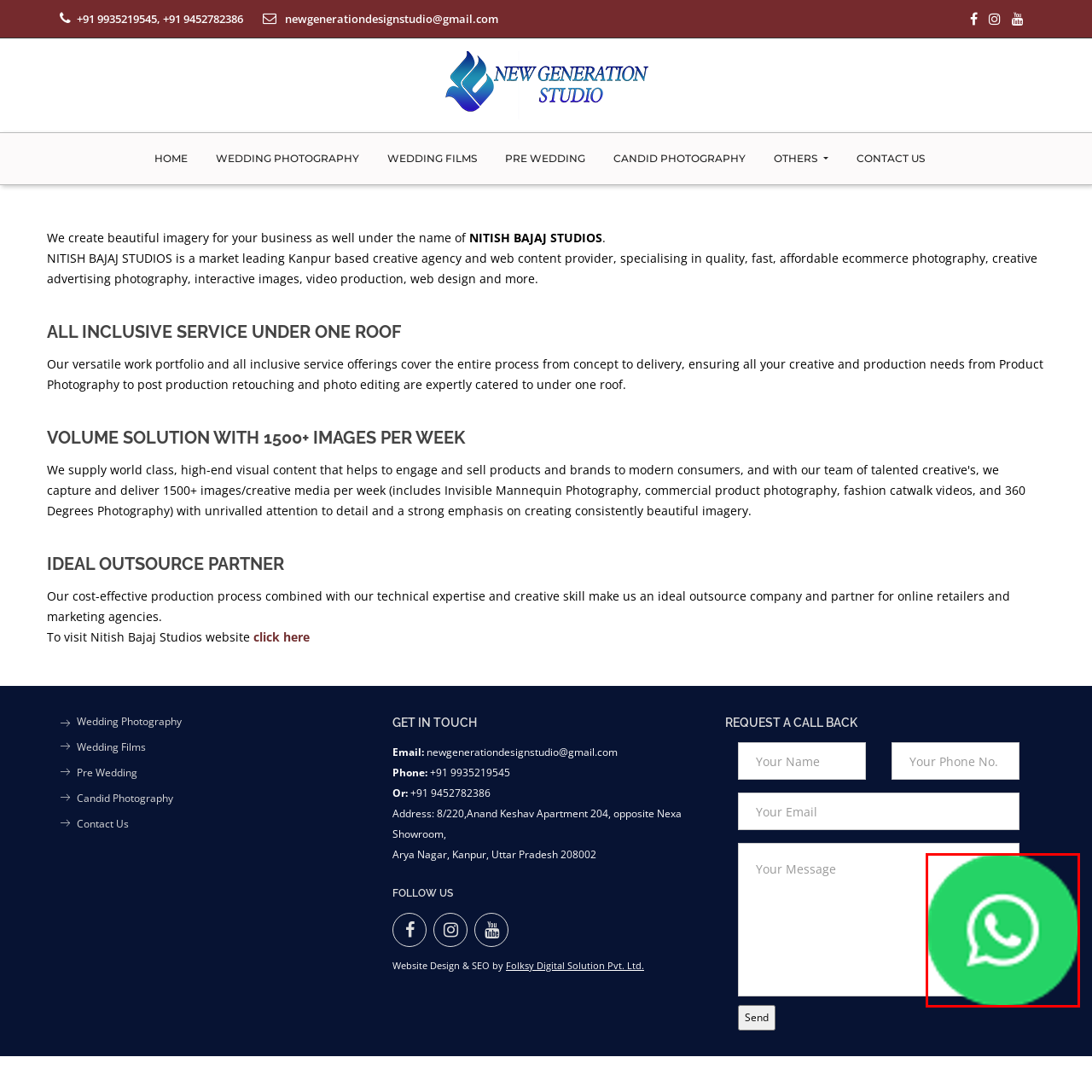Give a detailed account of the scene depicted within the red boundary.

This image features a vibrant green circular icon representing WhatsApp, showcasing the recognizable white phone symbol in the center. Positioned at the bottom right, this icon serves as a direct link for users to initiate contact via the popular messaging platform. It indicates the availability of customer support or services offered, aligning with the overall theme of communication for a photography studio based in Kanpur. The design is user-friendly, appealing to visitors who may want to inquire about various photography services, including wedding and product photography.